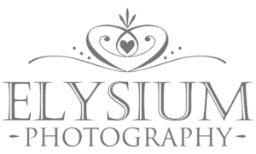What is the area where Elysium Photography offers its services?
Answer the question based on the image using a single word or a brief phrase.

Paddington area